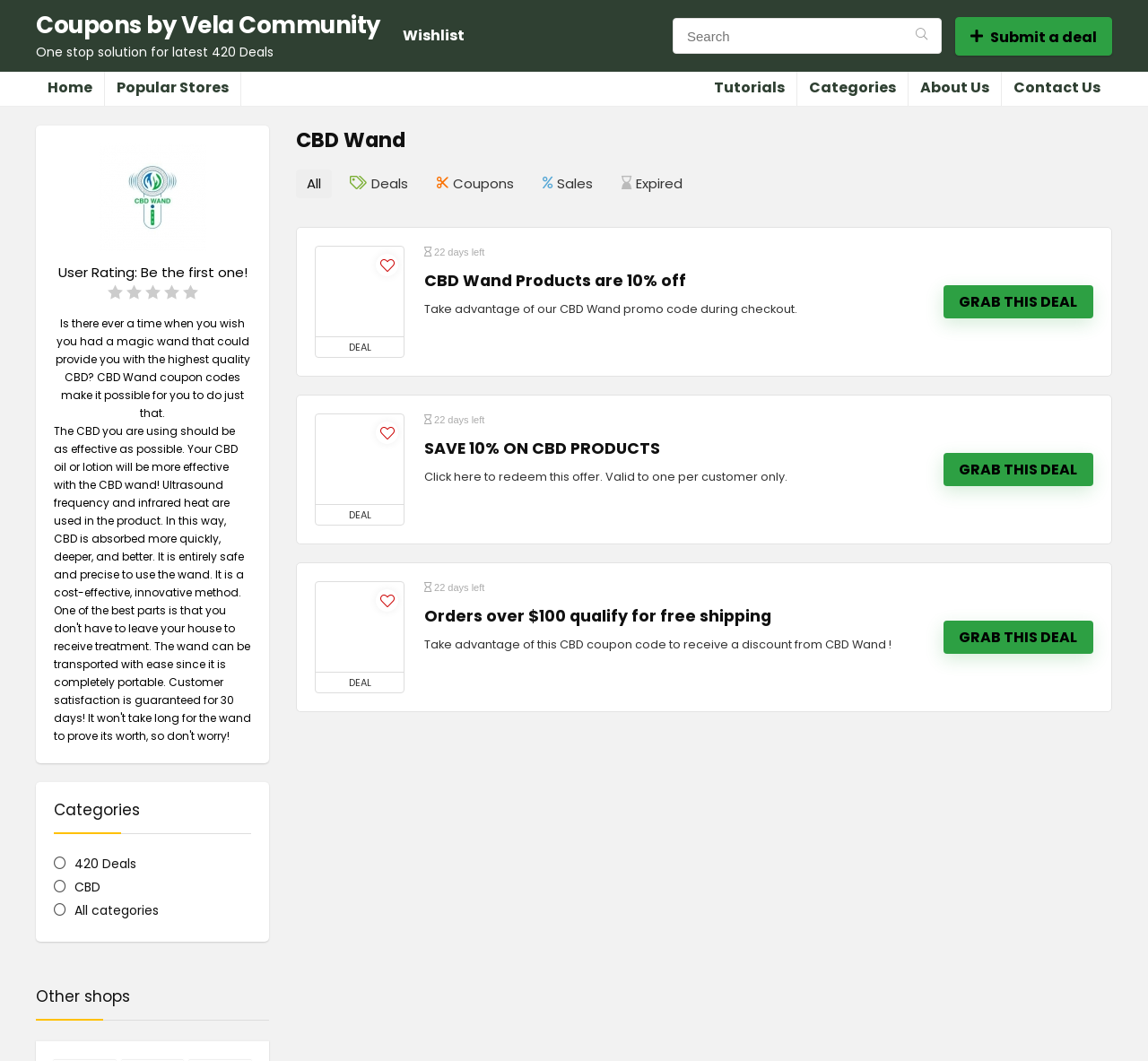Locate the bounding box coordinates of the clickable region necessary to complete the following instruction: "Click on GRAB THIS DEAL". Provide the coordinates in the format of four float numbers between 0 and 1, i.e., [left, top, right, bottom].

[0.822, 0.268, 0.952, 0.3]